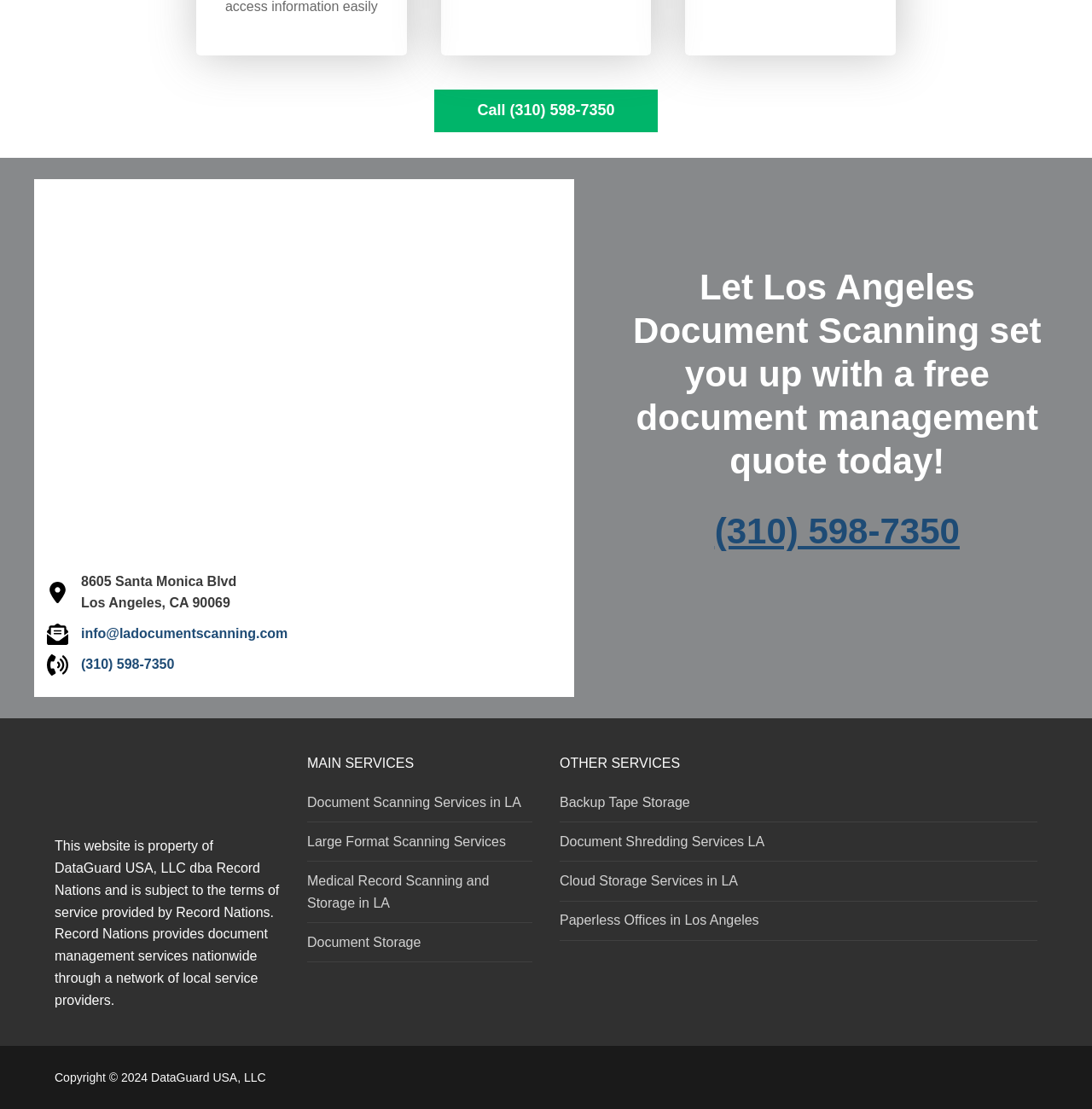Find the bounding box coordinates of the clickable area that will achieve the following instruction: "Learn about document scanning services".

[0.281, 0.714, 0.488, 0.742]